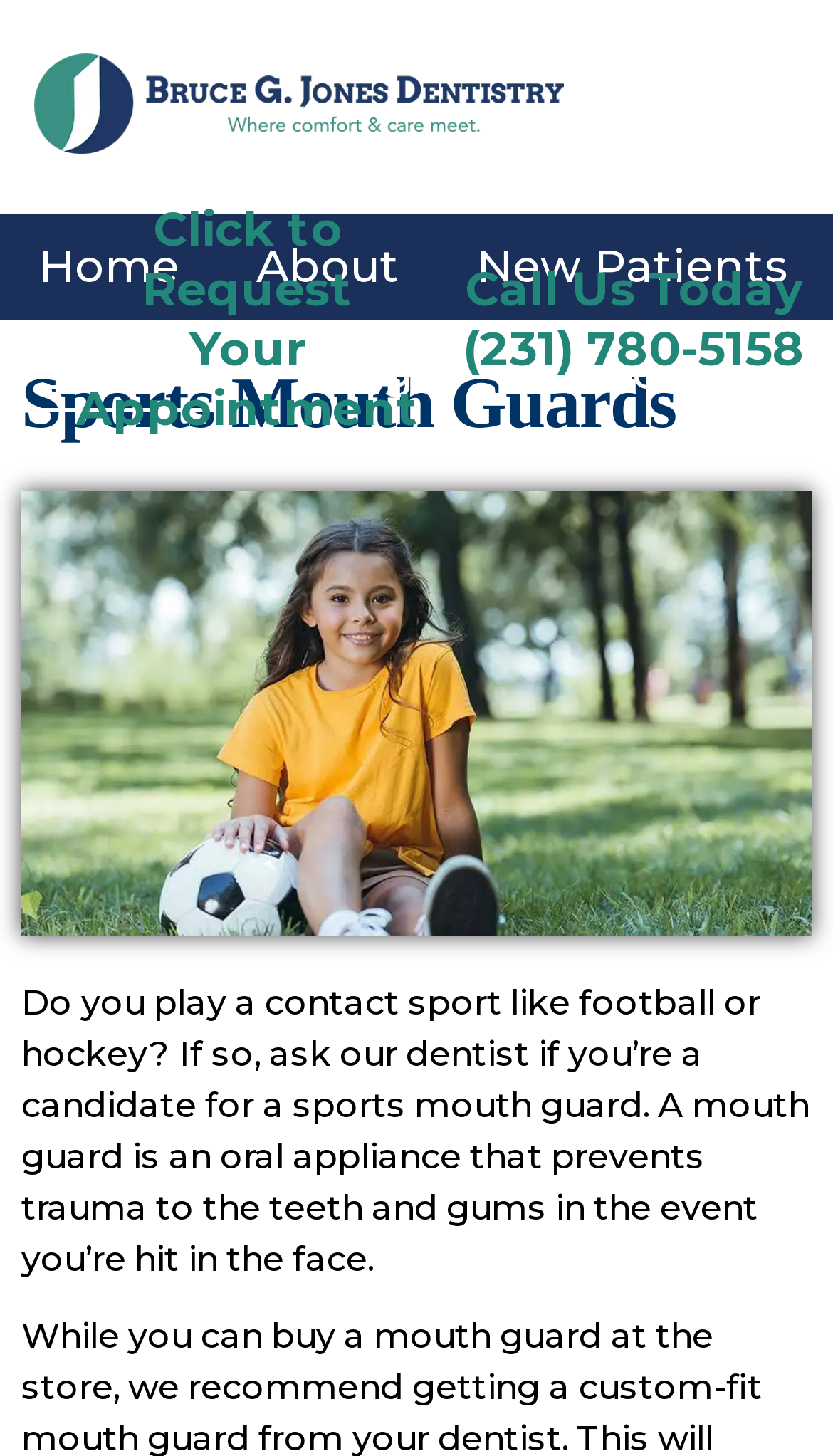Answer the following query concisely with a single word or phrase:
What type of sports require a mouth guard?

Contact sports